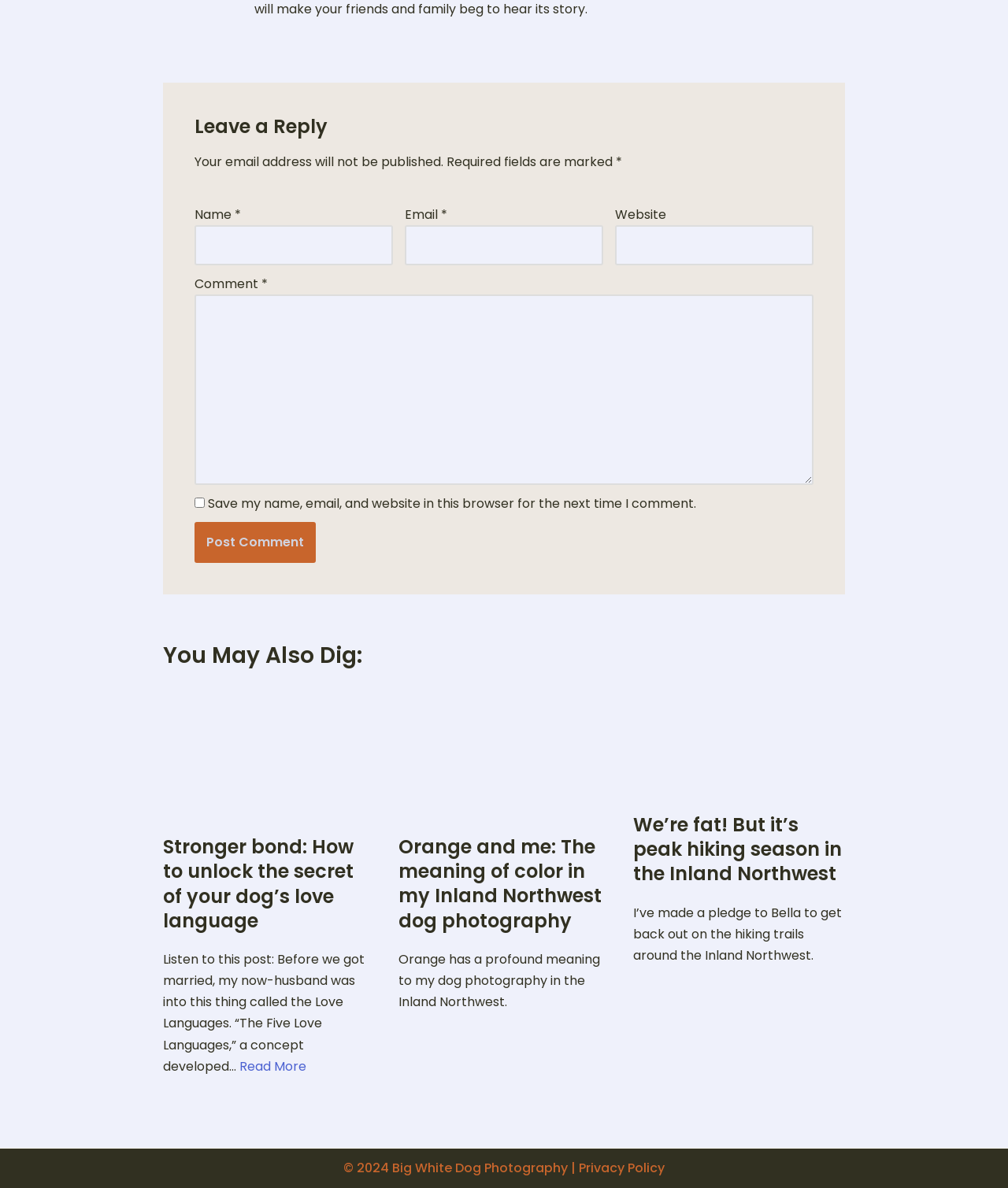Answer the following query concisely with a single word or phrase:
What is the topic of the webpage?

Dog photography